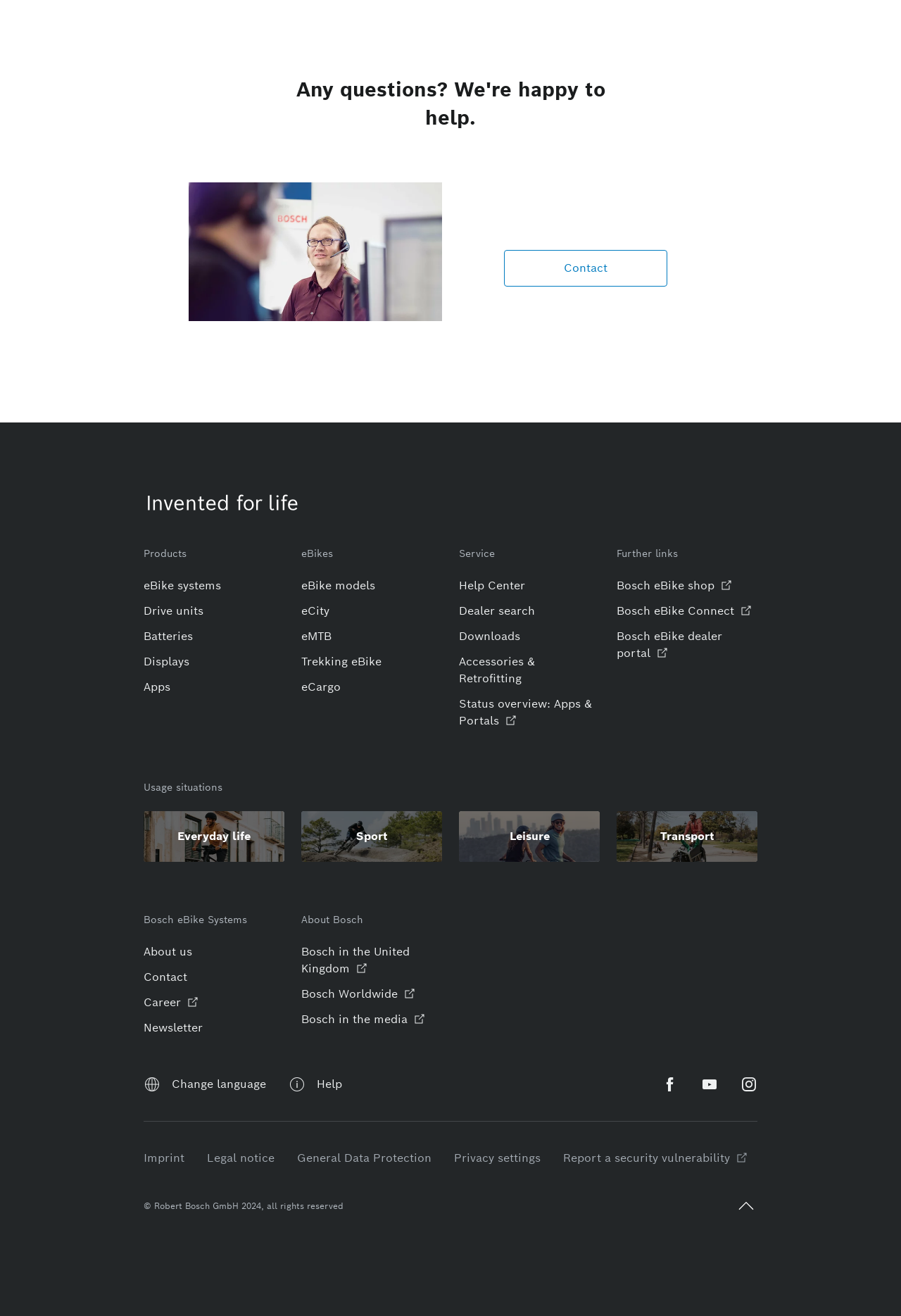Using the element description: "Bosch in the United Kingdom", determine the bounding box coordinates. The coordinates should be in the format [left, top, right, bottom], with values between 0 and 1.

[0.334, 0.717, 0.491, 0.743]